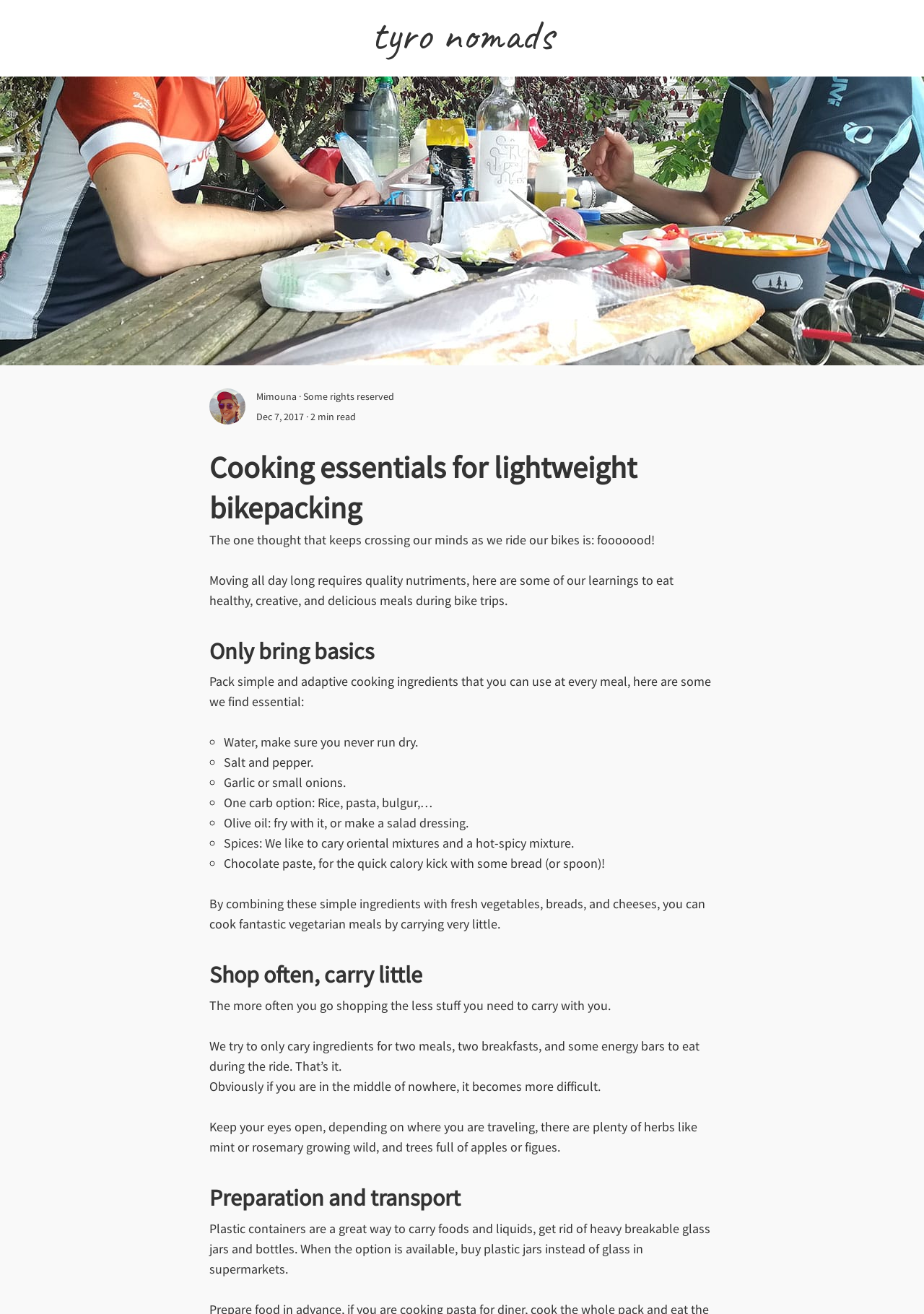What is the main topic of this webpage?
Give a single word or phrase answer based on the content of the image.

Cooking essentials for bikepacking